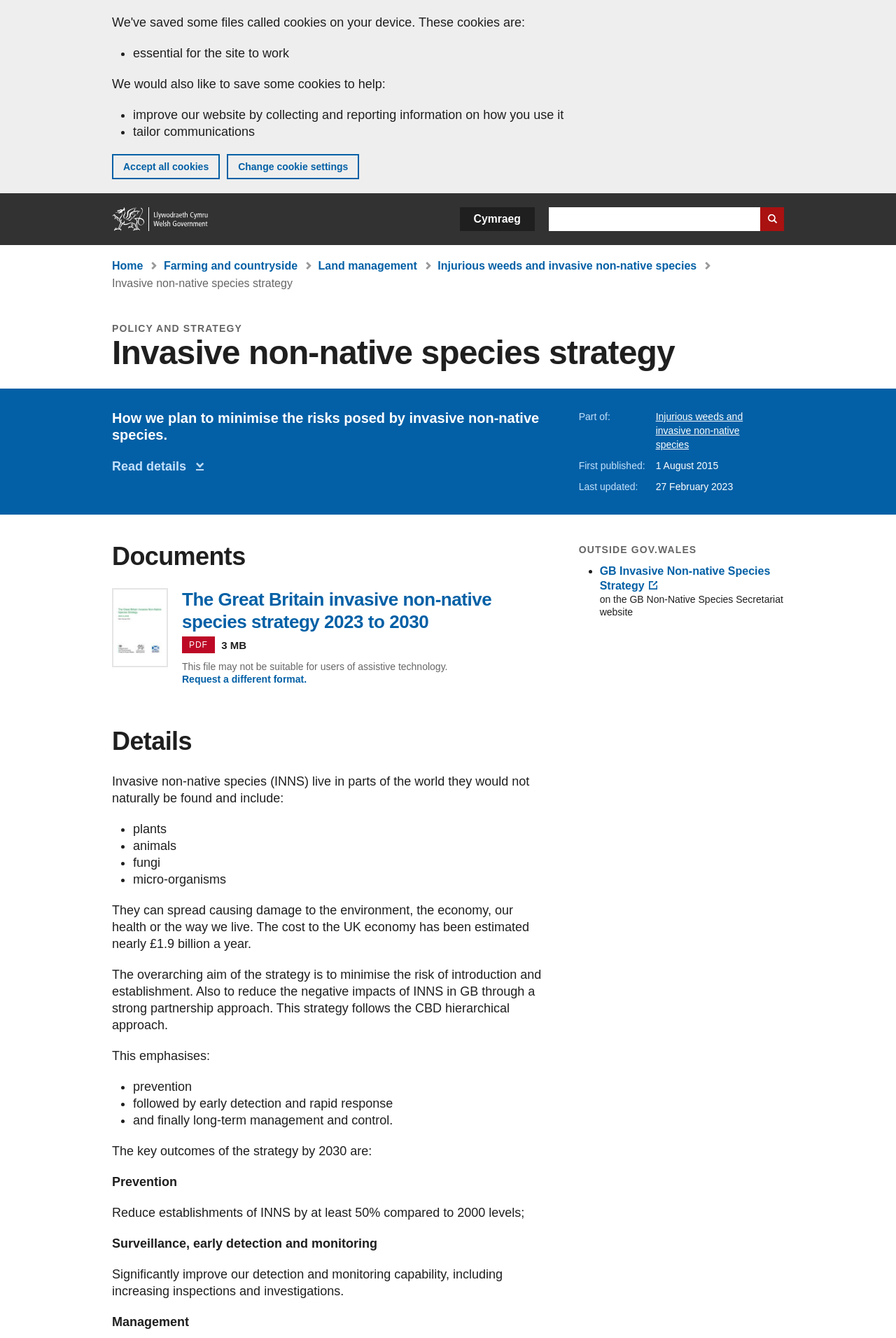What is the title of the document linked on the webpage?
Please use the visual content to give a single word or phrase answer.

The Great Britain invasive non-native species strategy 2023 to 2030